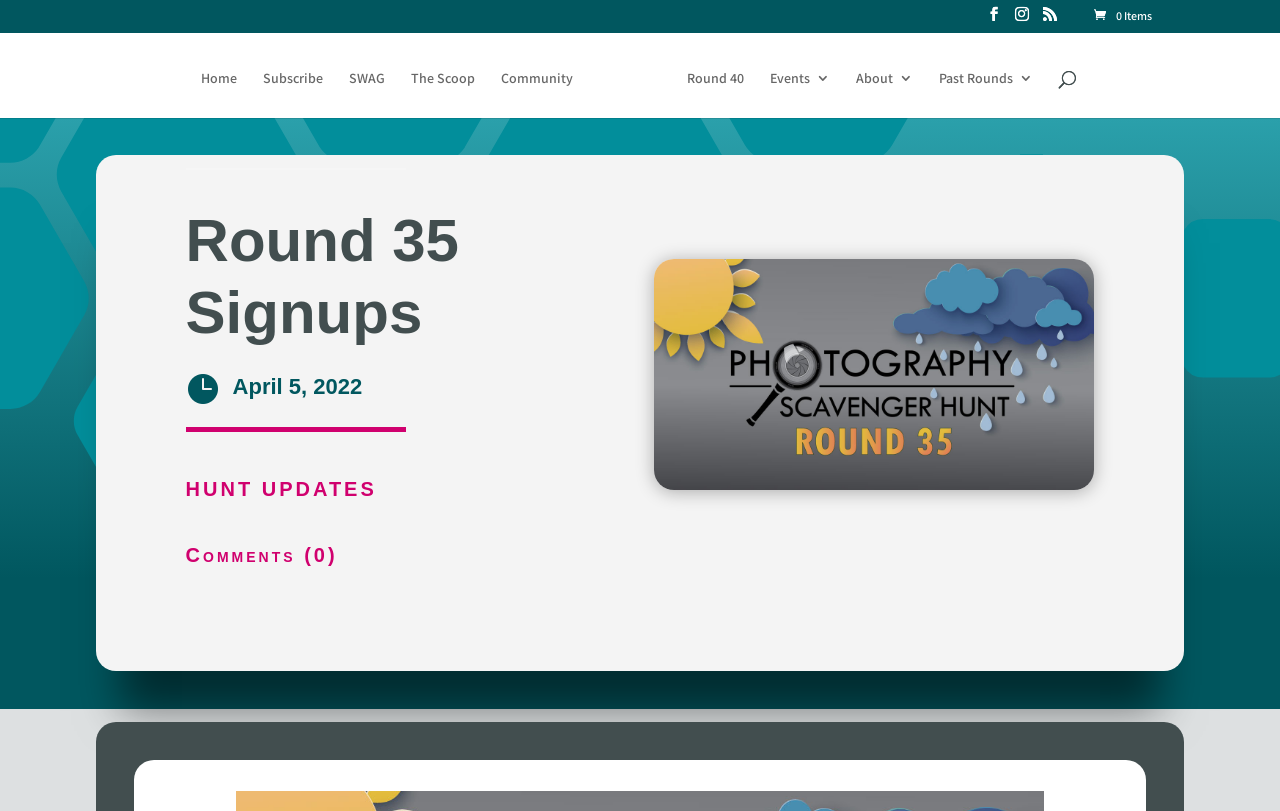Please determine the bounding box coordinates for the UI element described as: "Subscribe".

[0.205, 0.087, 0.252, 0.145]